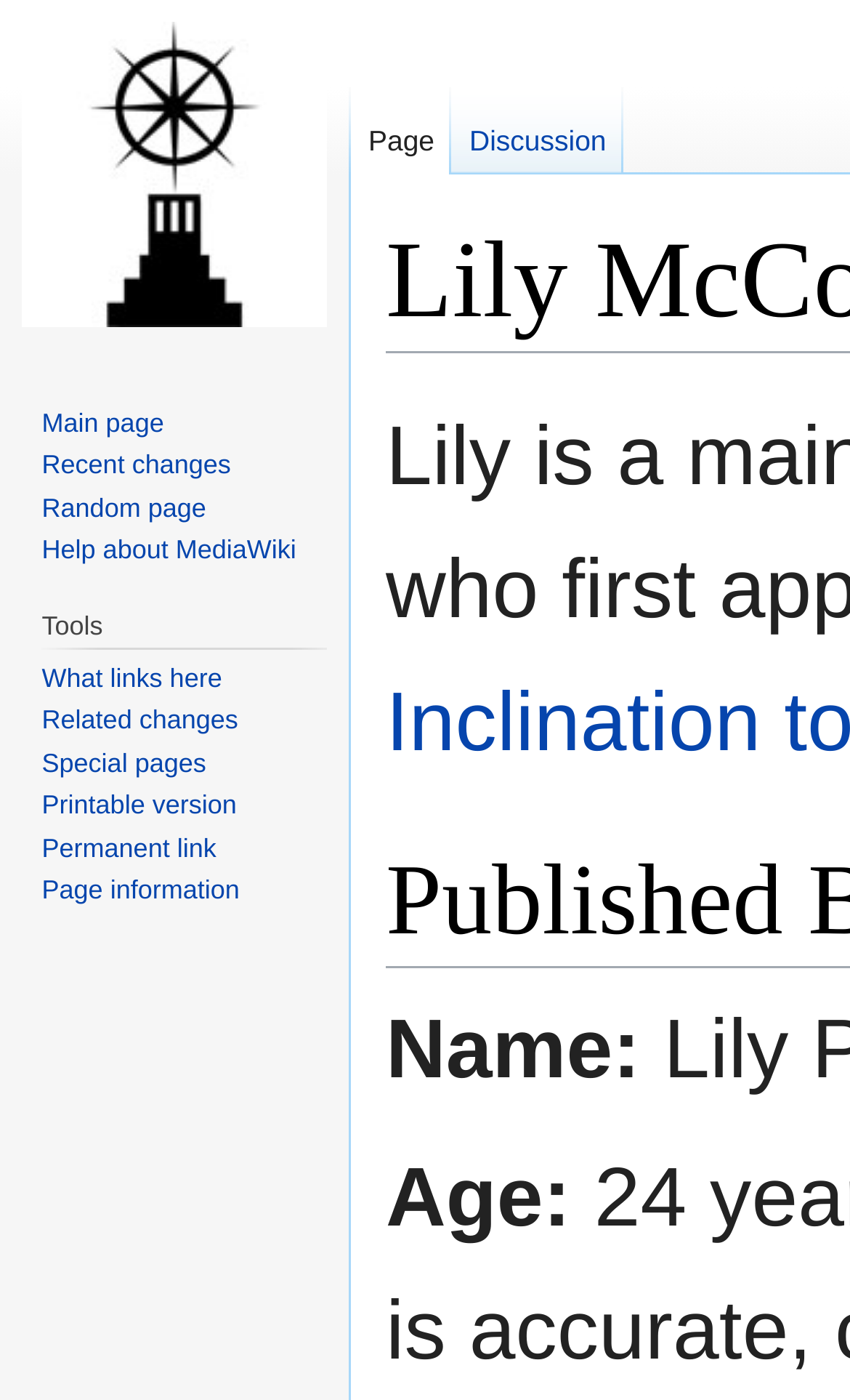Utilize the information from the image to answer the question in detail:
What is the function of the 'Tools' section?

The 'Tools' section contains links to various tools such as 'What links here', 'Related changes', and 'Special pages', suggesting that its function is to provide additional tools and features to users.